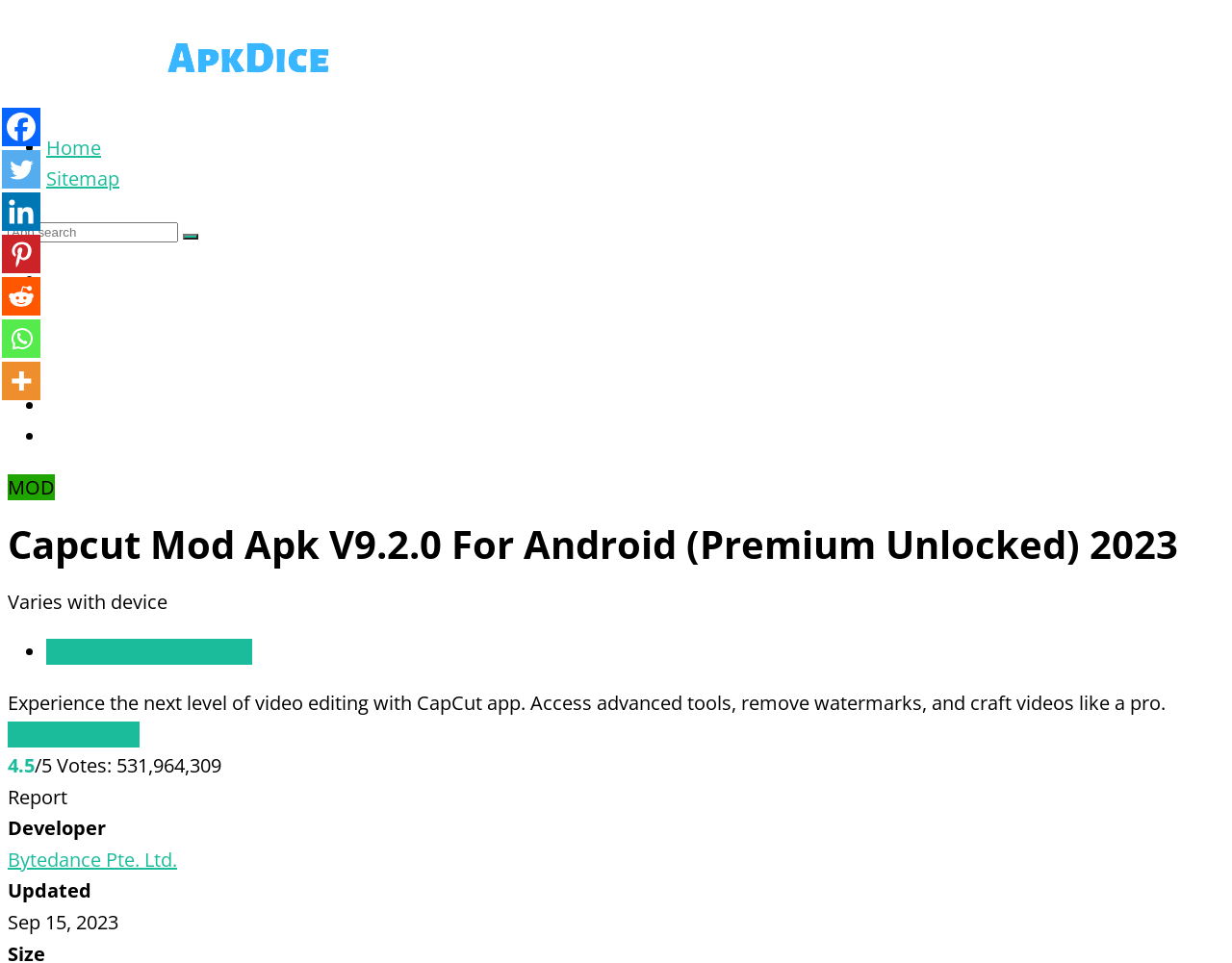Write an exhaustive caption that covers the webpage's main aspects.

The webpage is about Capcut Mod Apk V9.2.0, a video editing app for Android devices. At the top, there is a logo of "ApkDice" with a link to it. Below the logo, there is a navigation menu with links to "Home" and "Sitemap". 

On the right side of the navigation menu, there is a search bar with a "Search" button. 

Below the search bar, there are several list markers, but no corresponding list items. 

The main content of the webpage starts with a heading that reads "Capcut Mod Apk V9.2.0 For Android (Premium Unlocked) 2023". Below the heading, there is a label "MOD" and a text that reads "Varies with device". 

The webpage then describes the Capcut app, stating that it allows users to experience advanced video editing tools, remove watermarks, and craft videos like a pro. 

There is a "Download APK" button below the description. The webpage also displays the app's rating, which is 4.5 out of 5, based on 531,964,309 votes. 

Additionally, there are links to report the app and to the developer's page, Bytedance Pte. Ltd. The webpage also shows the last updated date of the app, which is September 15, 2023. 

At the bottom of the webpage, there are social media links to Facebook, Twitter, Linkedin, Pinterest, Reddit, Whatsapp, and More.